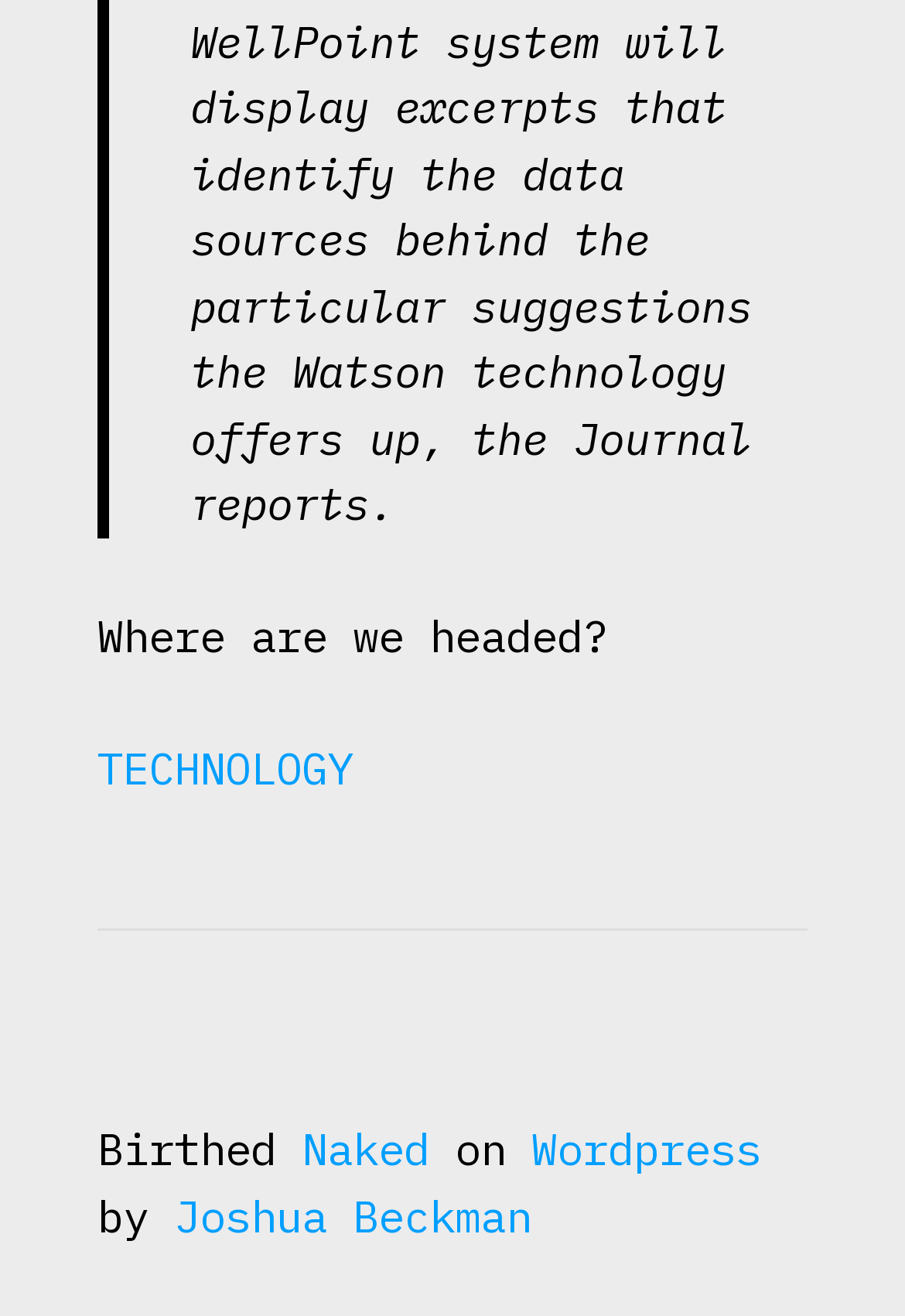Reply to the question below using a single word or brief phrase:
What is the last word of the StaticText 'on'?

on